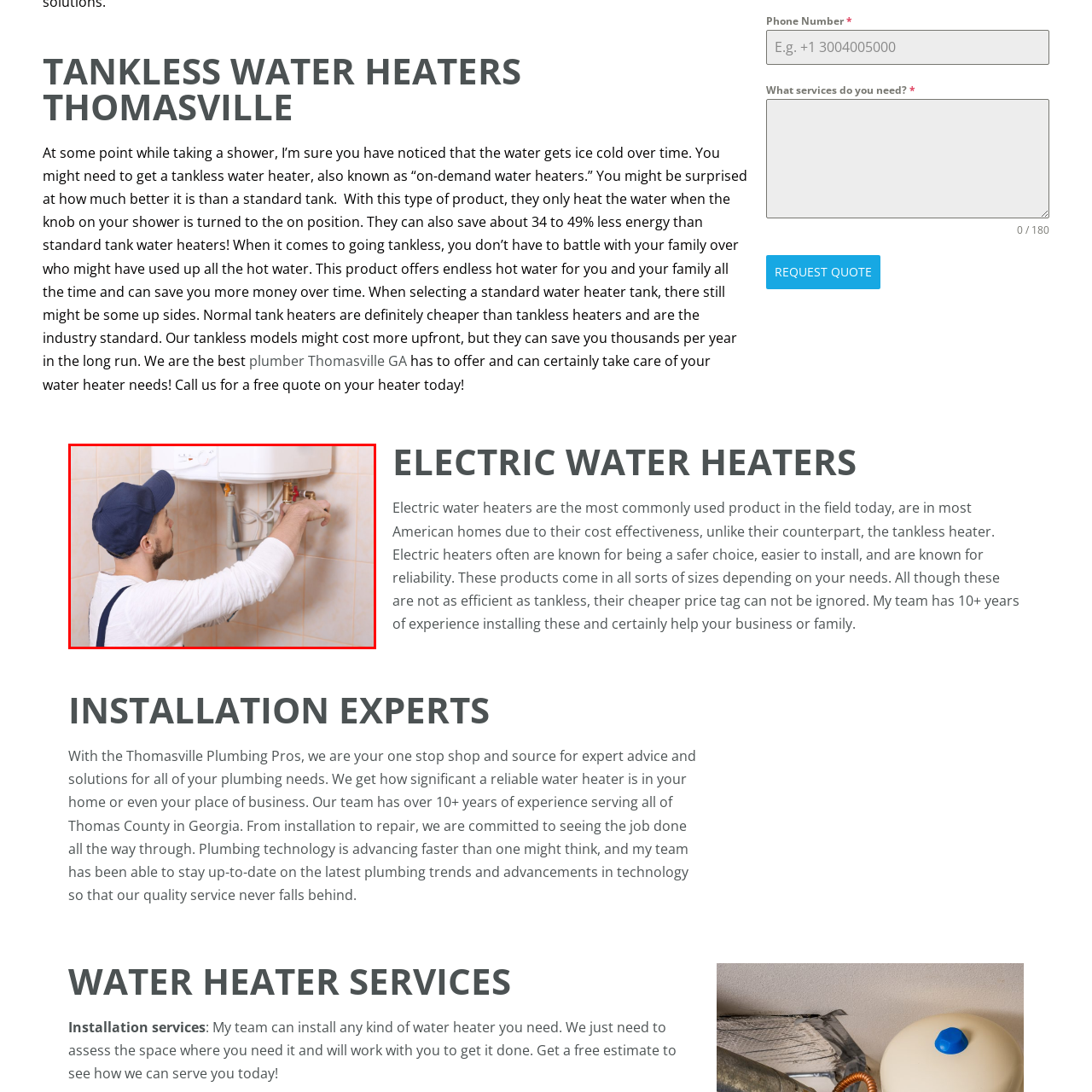What is the benefit of tankless water heaters?
Observe the section of the image outlined in red and answer concisely with a single word or phrase.

Energy efficiency